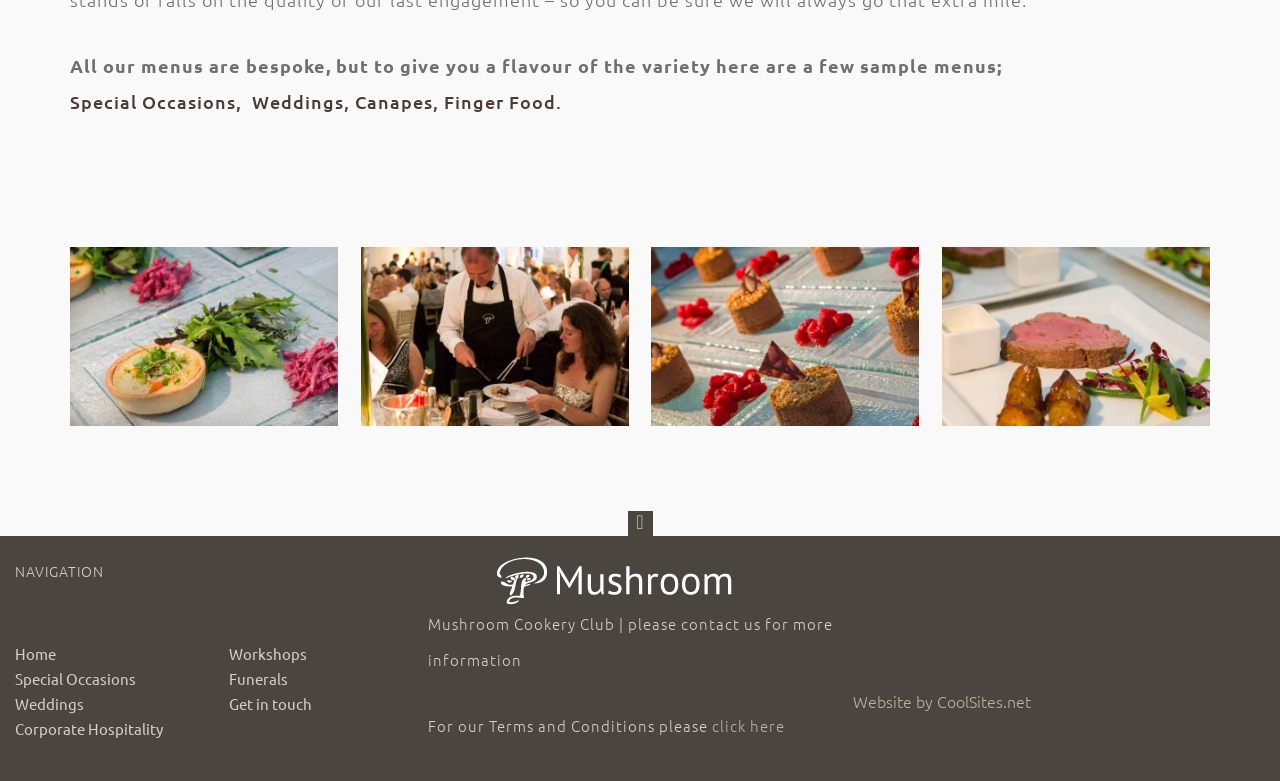Please specify the bounding box coordinates of the area that should be clicked to accomplish the following instruction: "Visit CoolSites.net". The coordinates should consist of four float numbers between 0 and 1, i.e., [left, top, right, bottom].

[0.732, 0.884, 0.805, 0.912]